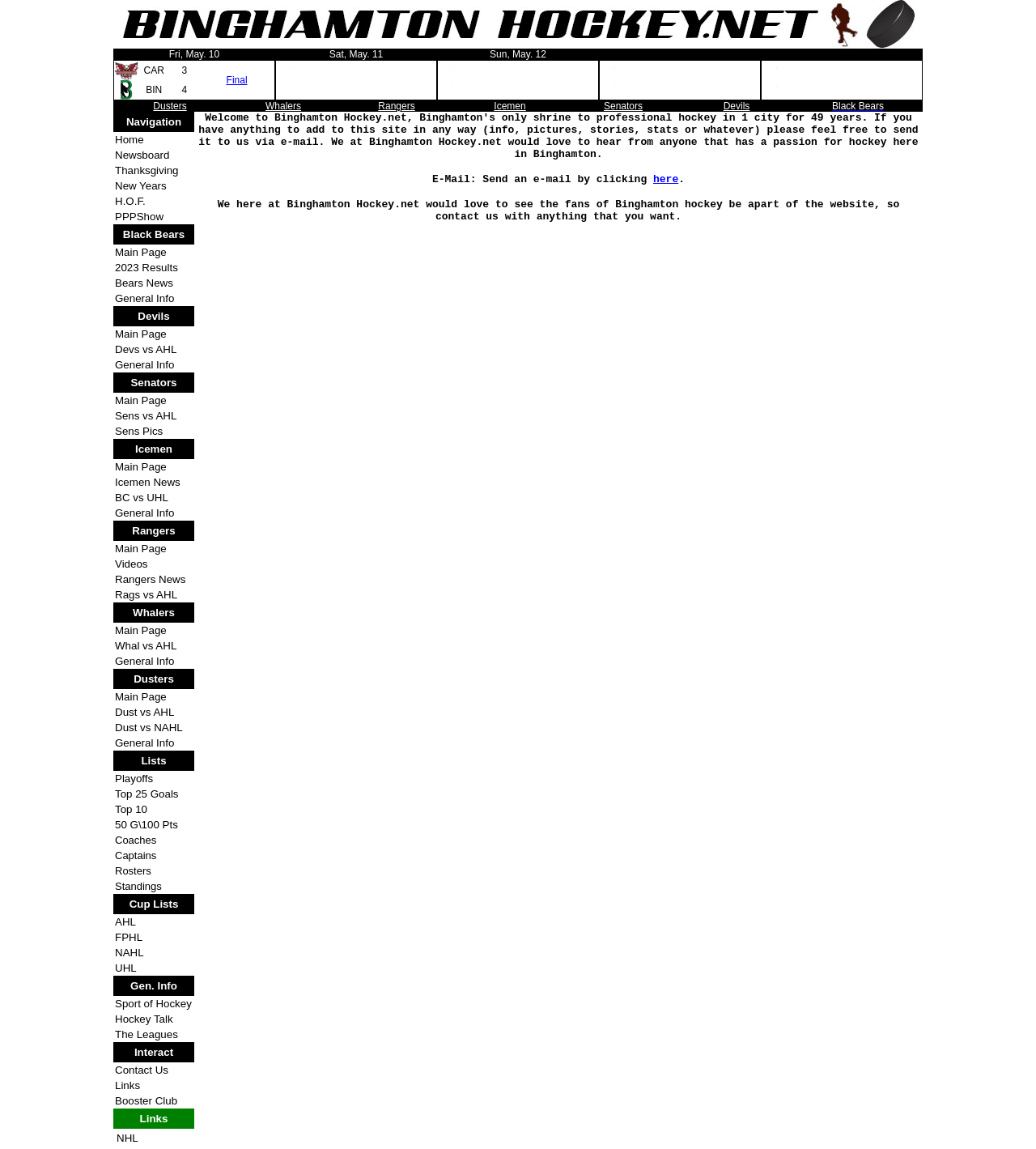Find the bounding box coordinates for the HTML element specified by: "parent_node: Home".

None